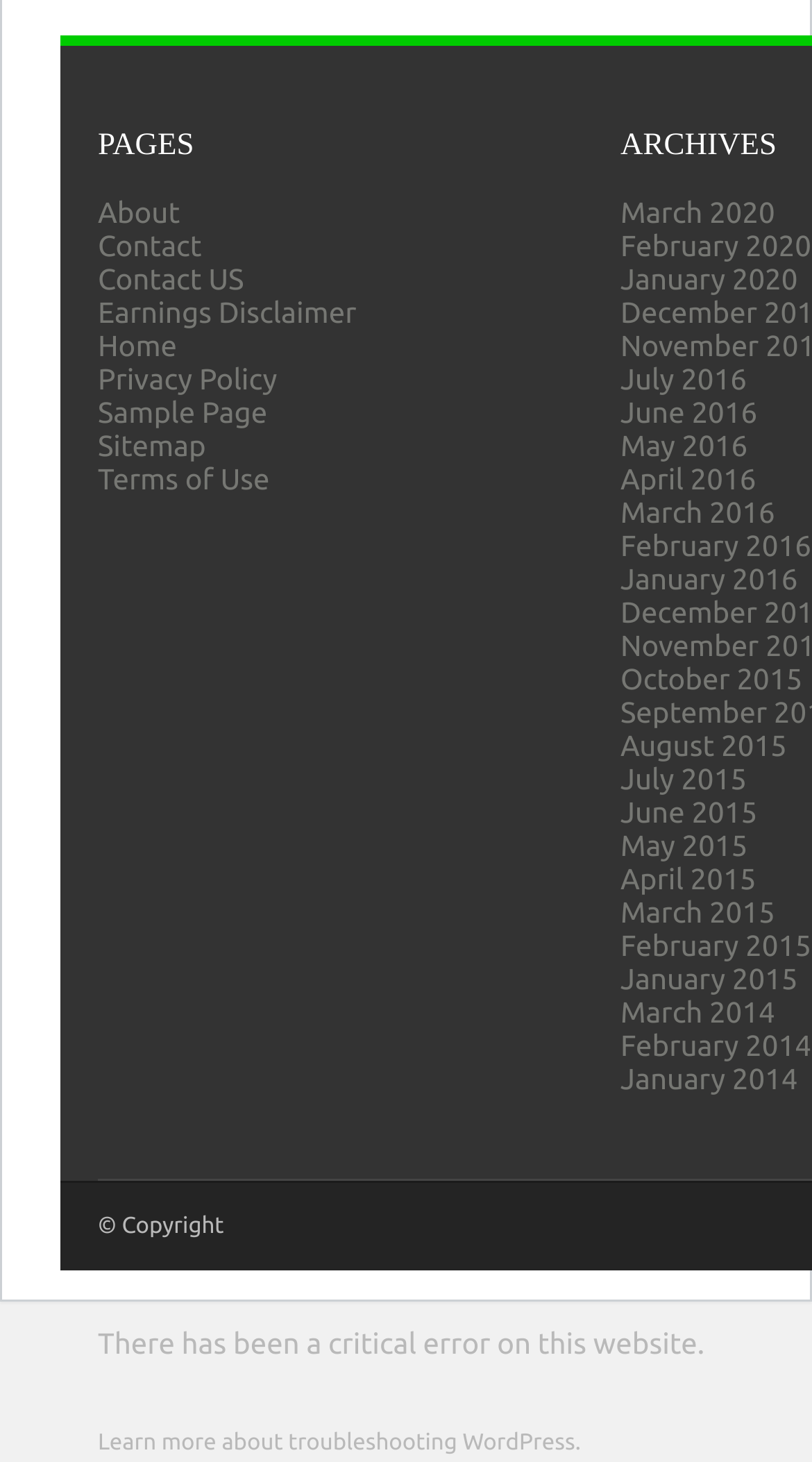Provide the bounding box coordinates of the UI element this sentence describes: "March 2014".

[0.764, 0.681, 0.954, 0.704]